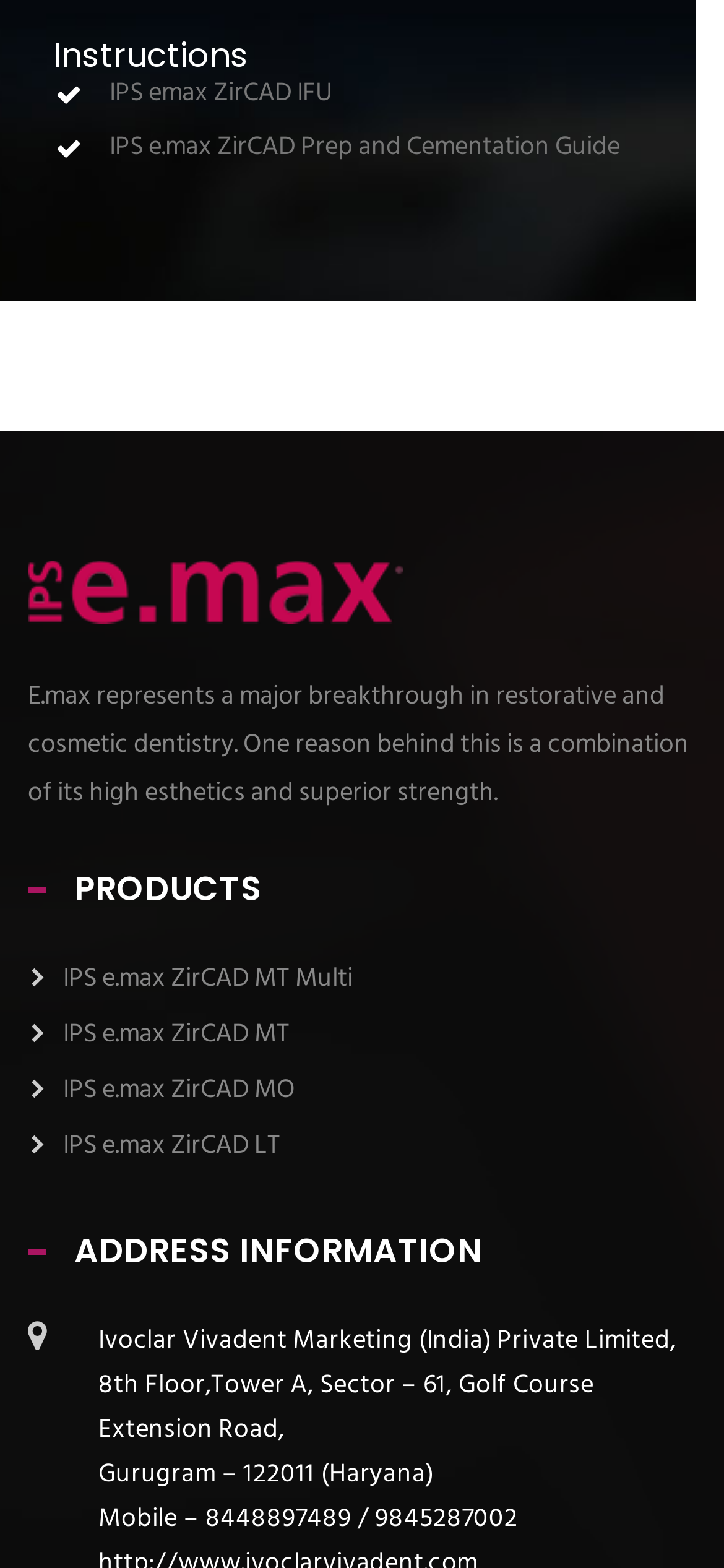Using the information in the image, give a comprehensive answer to the question: 
What is the address of the company?

The address of the company can be found in the ADDRESS INFORMATION section, where it is mentioned as '8th Floor,Tower A, Sector – 61, Golf Course Extension Road, Gurugram – 122011 (Haryana)'.